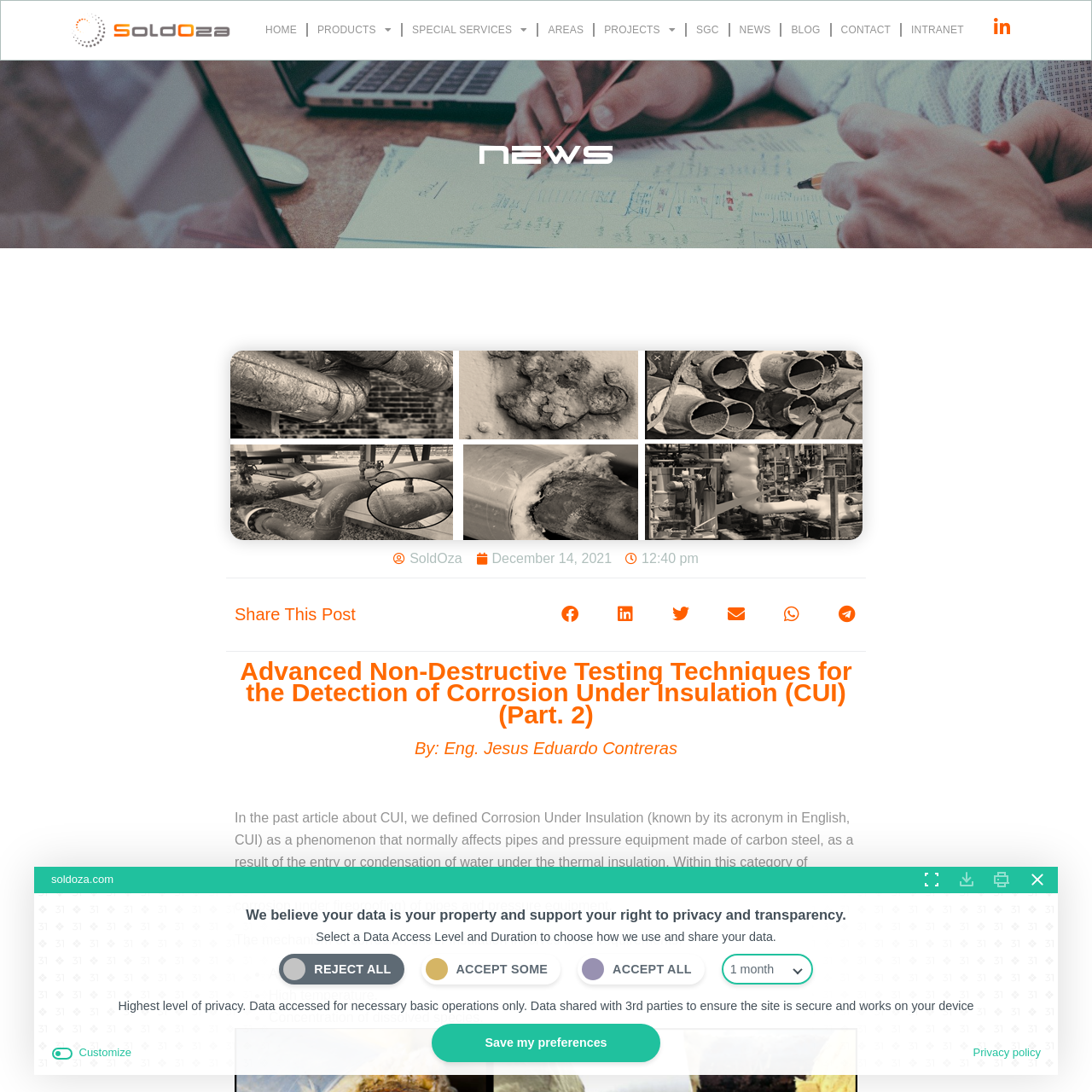Kindly respond to the following question with a single word or a brief phrase: 
What is the website's navigation menu?

HOME, PRODUCTS, SPECIAL SERVICES, AREAS, PROJECTS, SGC, NEWS, BLOG, CONTACT, INTRANET